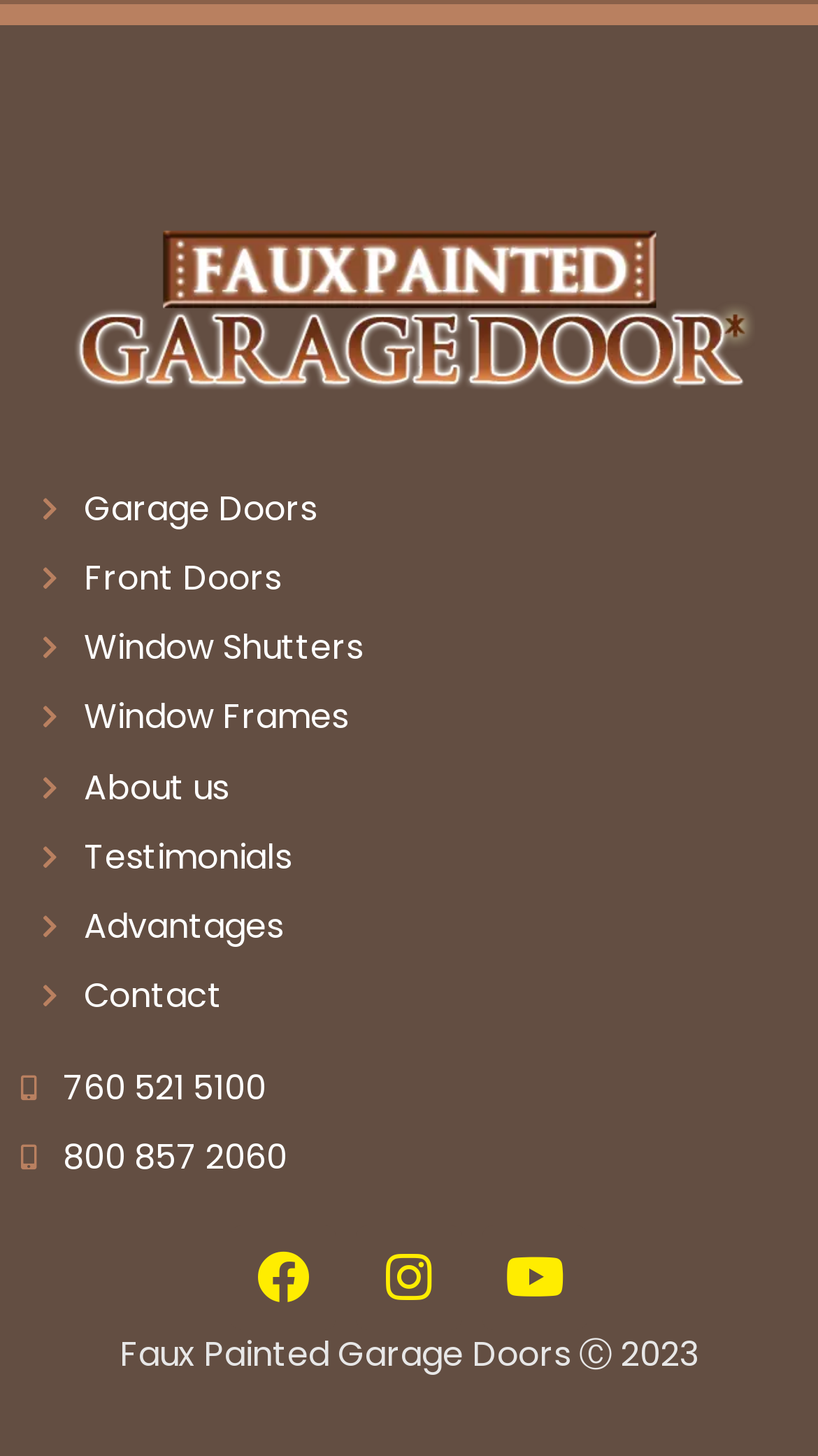What is the copyright year mentioned on the webpage?
Refer to the screenshot and answer in one word or phrase.

2023